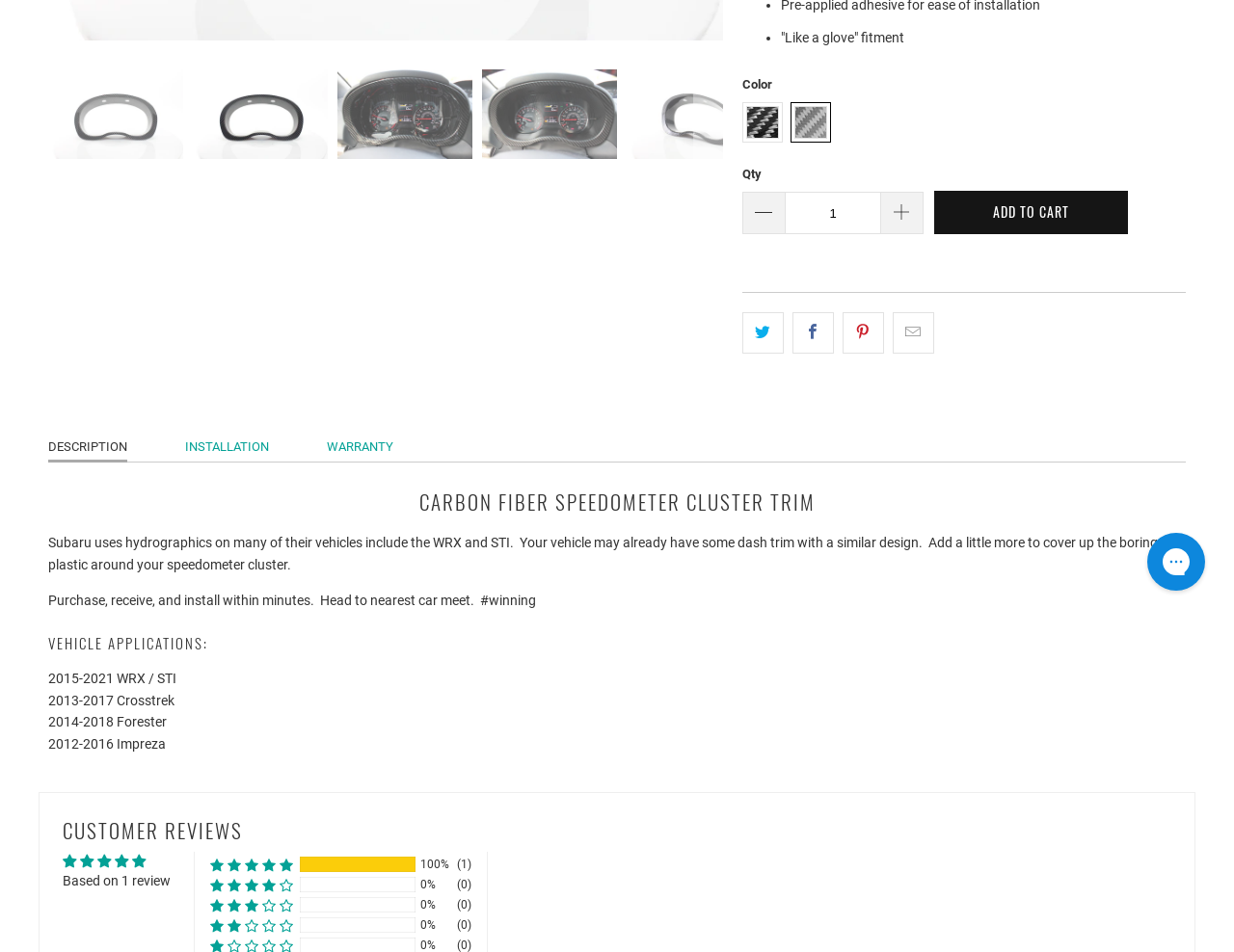For the element described, predict the bounding box coordinates as (top-left x, top-left y, bottom-right x, bottom-right y). All values should be between 0 and 1. Element description: Warranty

[0.265, 0.454, 0.319, 0.484]